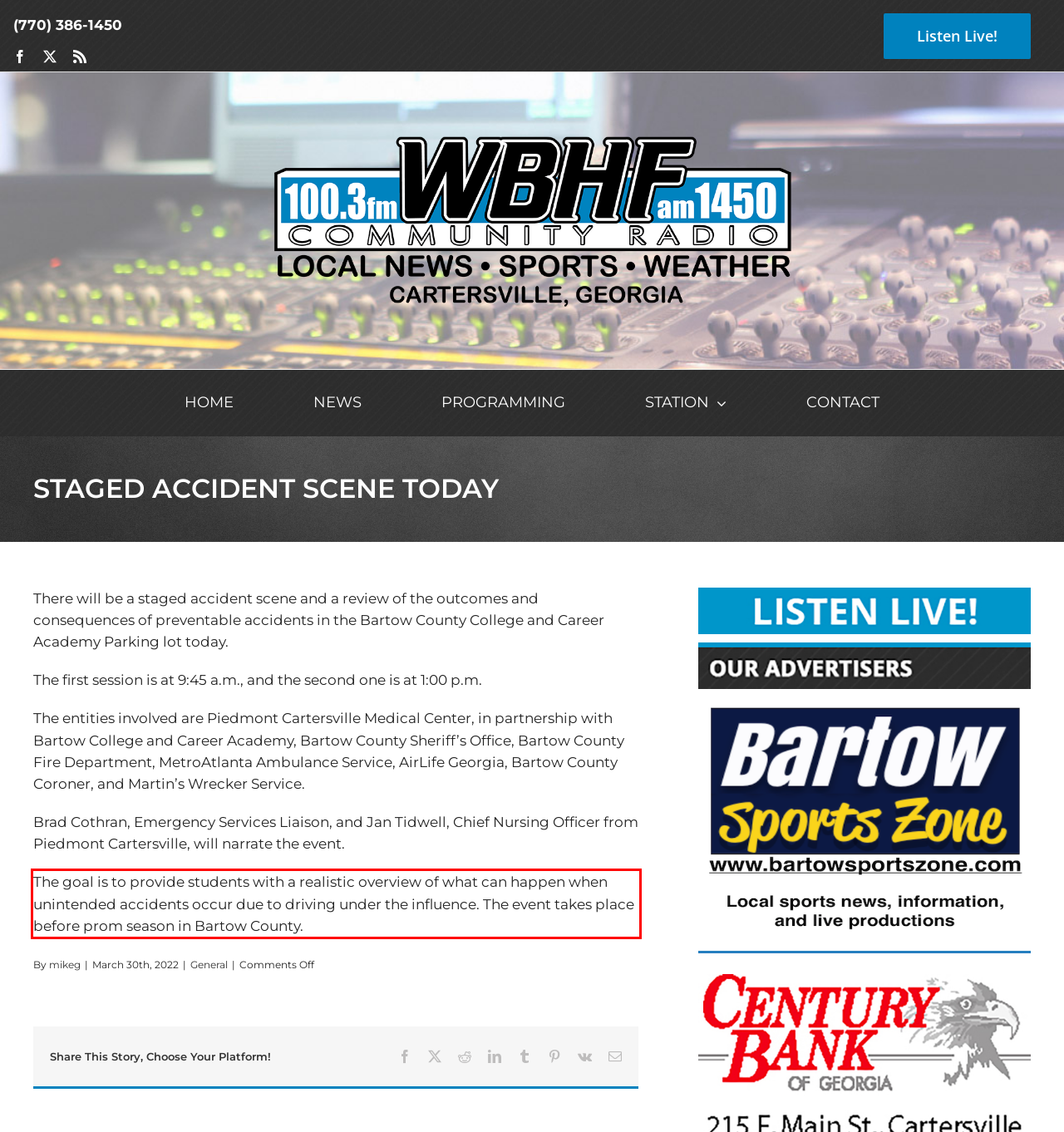Analyze the webpage screenshot and use OCR to recognize the text content in the red bounding box.

The goal is to provide students with a realistic overview of what can happen when unintended accidents occur due to driving under the influence. The event takes place before prom season in Bartow County.